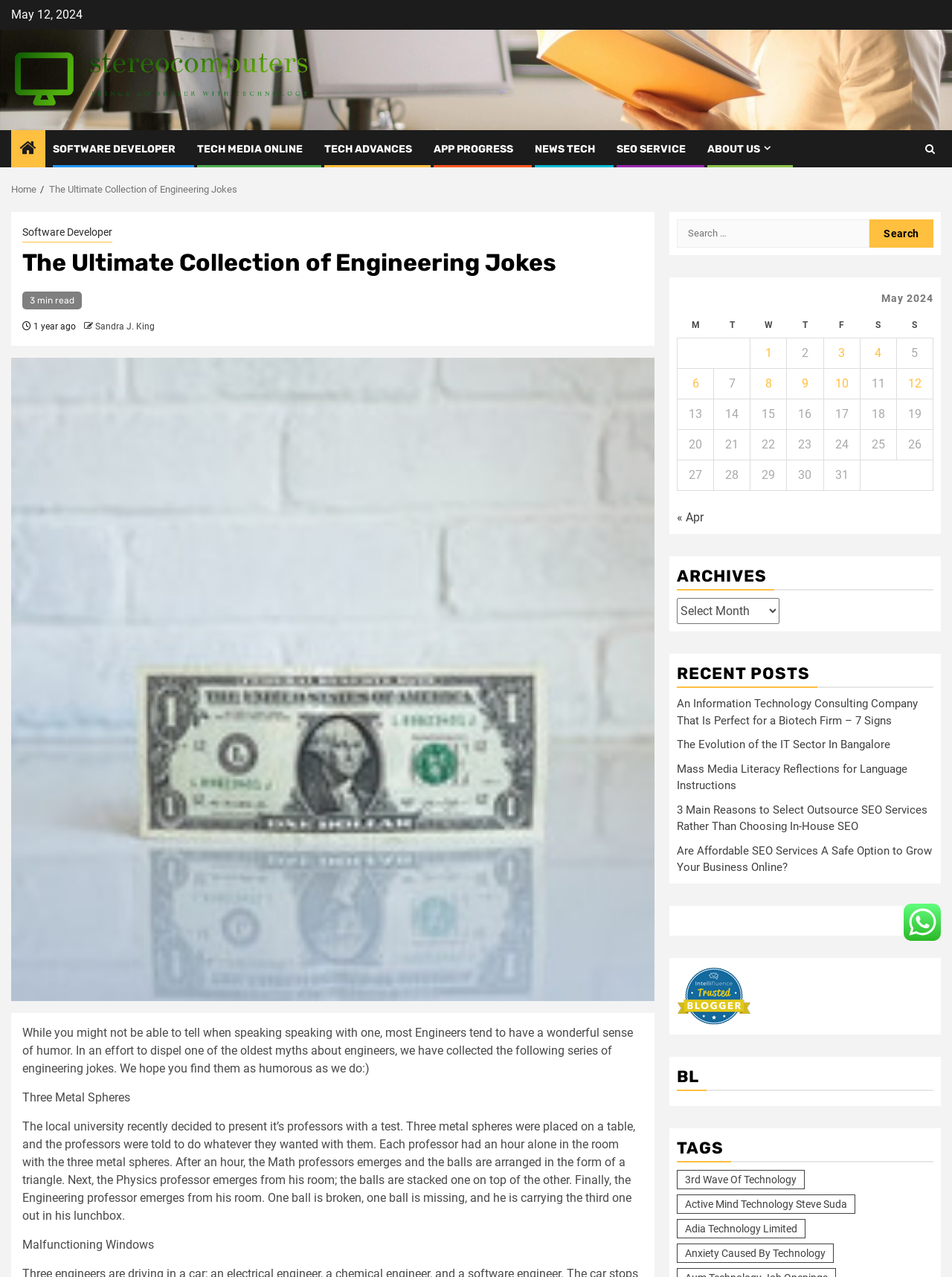Please specify the bounding box coordinates of the region to click in order to perform the following instruction: "Click on the 'SOFTWARE DEVELOPER' link".

[0.055, 0.112, 0.184, 0.122]